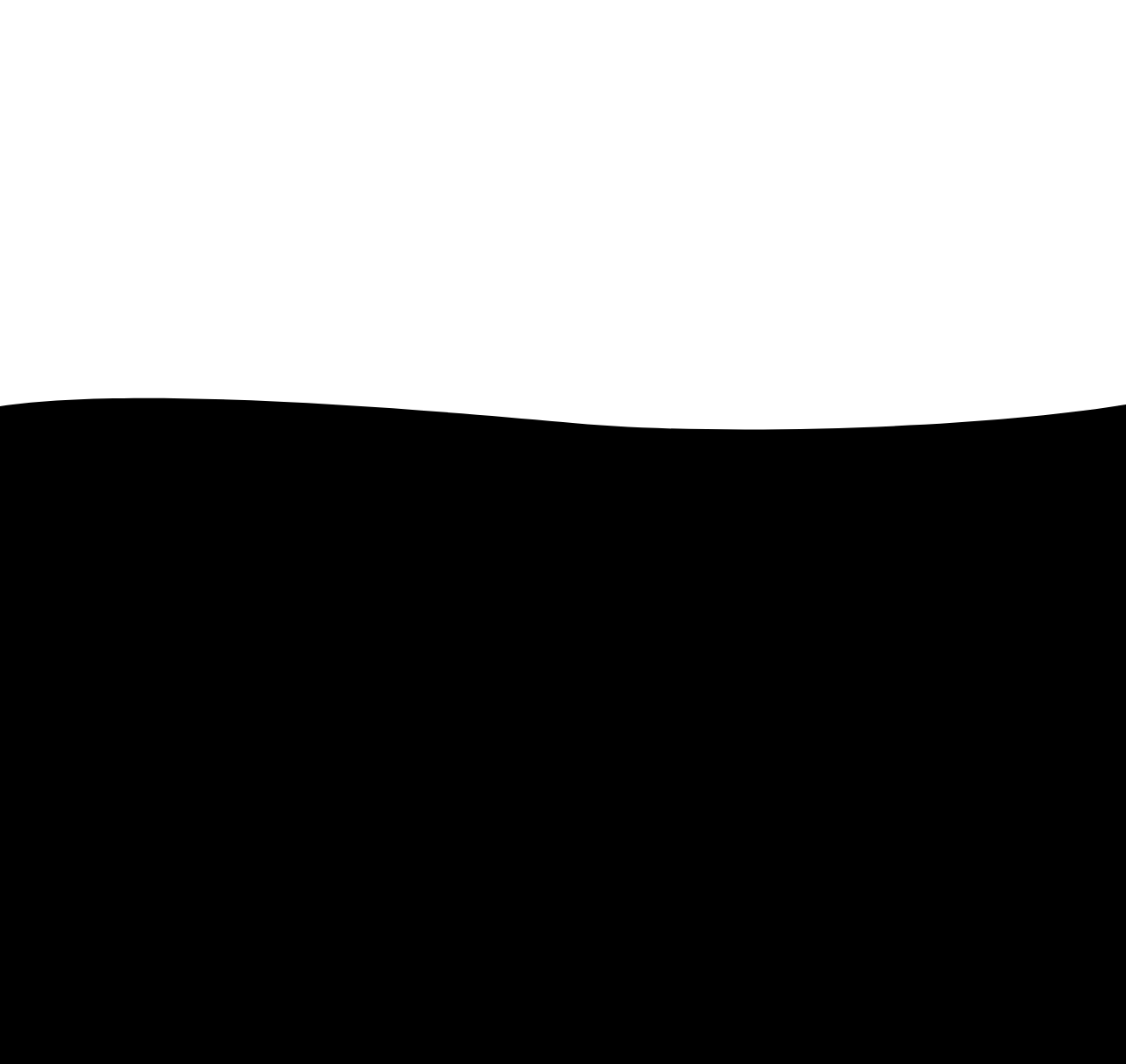Provide a single word or phrase to answer the given question: 
What payment methods are accepted by the website?

Multiple payment methods